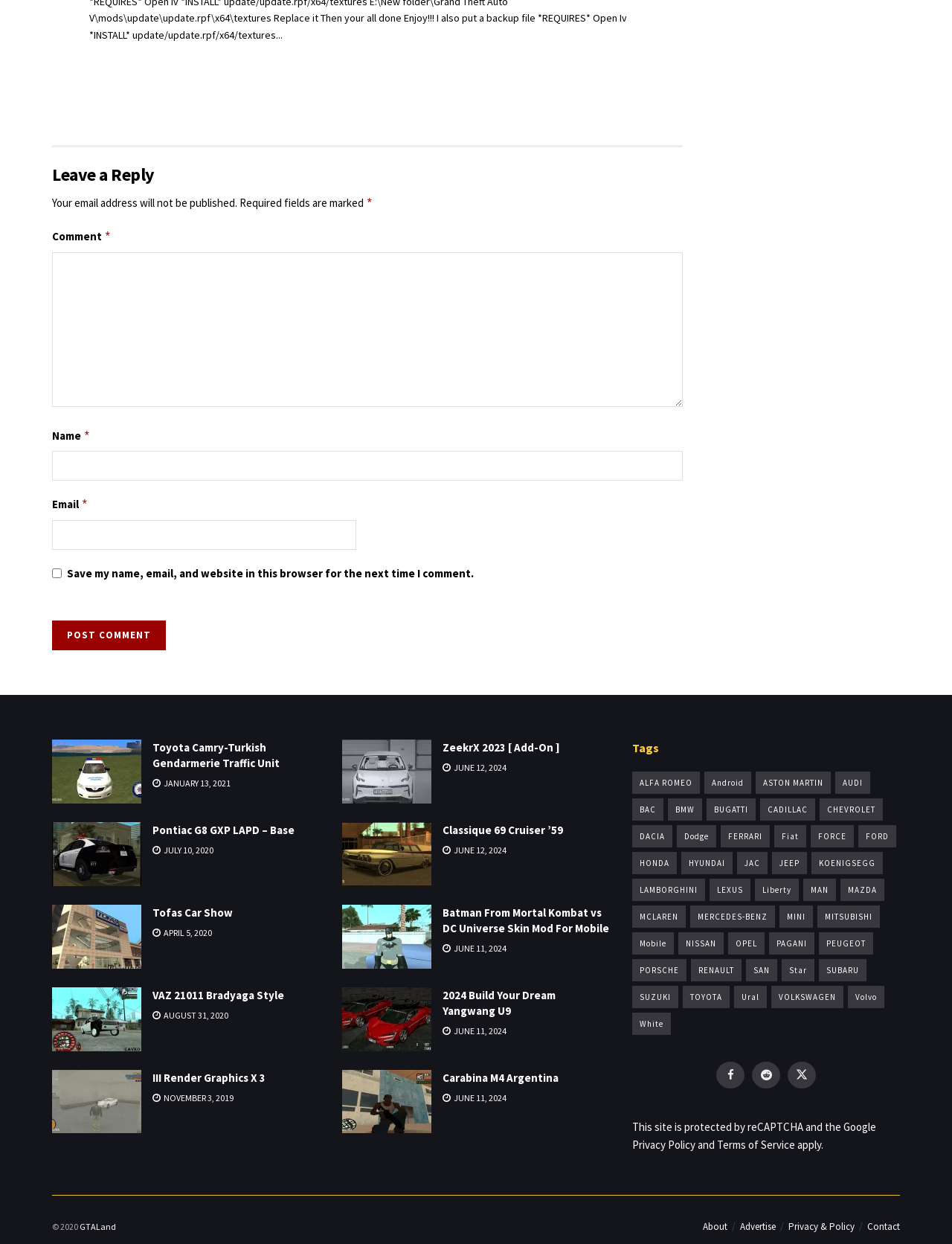Pinpoint the bounding box coordinates of the area that should be clicked to complete the following instruction: "View Toyota Camry-Turkish Gendarmerie Traffic Unit article". The coordinates must be given as four float numbers between 0 and 1, i.e., [left, top, right, bottom].

[0.16, 0.595, 0.336, 0.62]